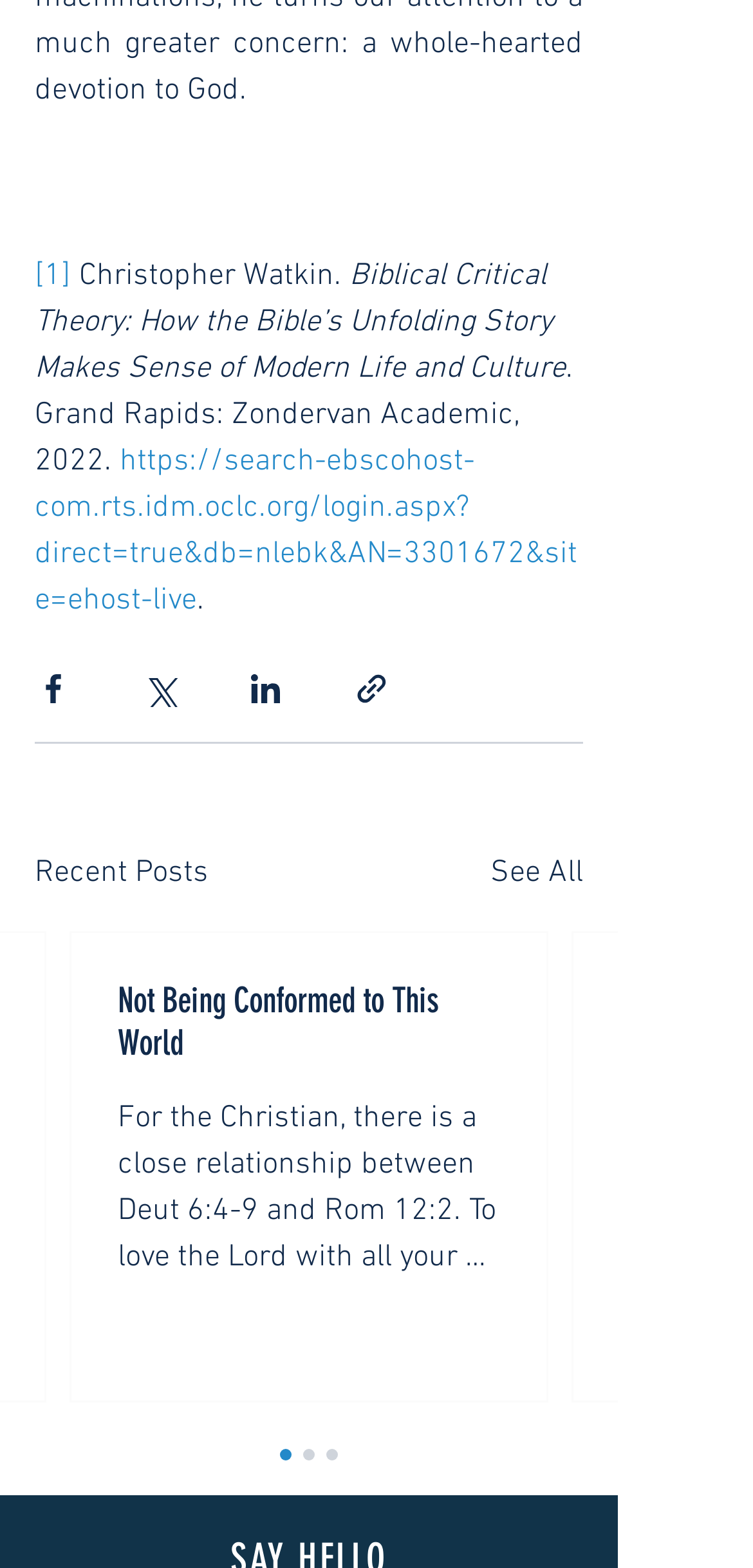How many articles are displayed in the 'Recent Posts' section?
Ensure your answer is thorough and detailed.

Only one article is displayed in the 'Recent Posts' section, which is titled 'Not Being Conformed to This World' and has a brief summary below it.